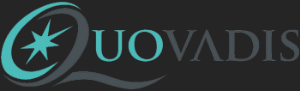What shape is the emblem above the brand name?
Provide a comprehensive and detailed answer to the question.

The caption describes the logo as showcasing a stylized star that suggests guidance and direction, implying that the emblem above the brand name is a star.